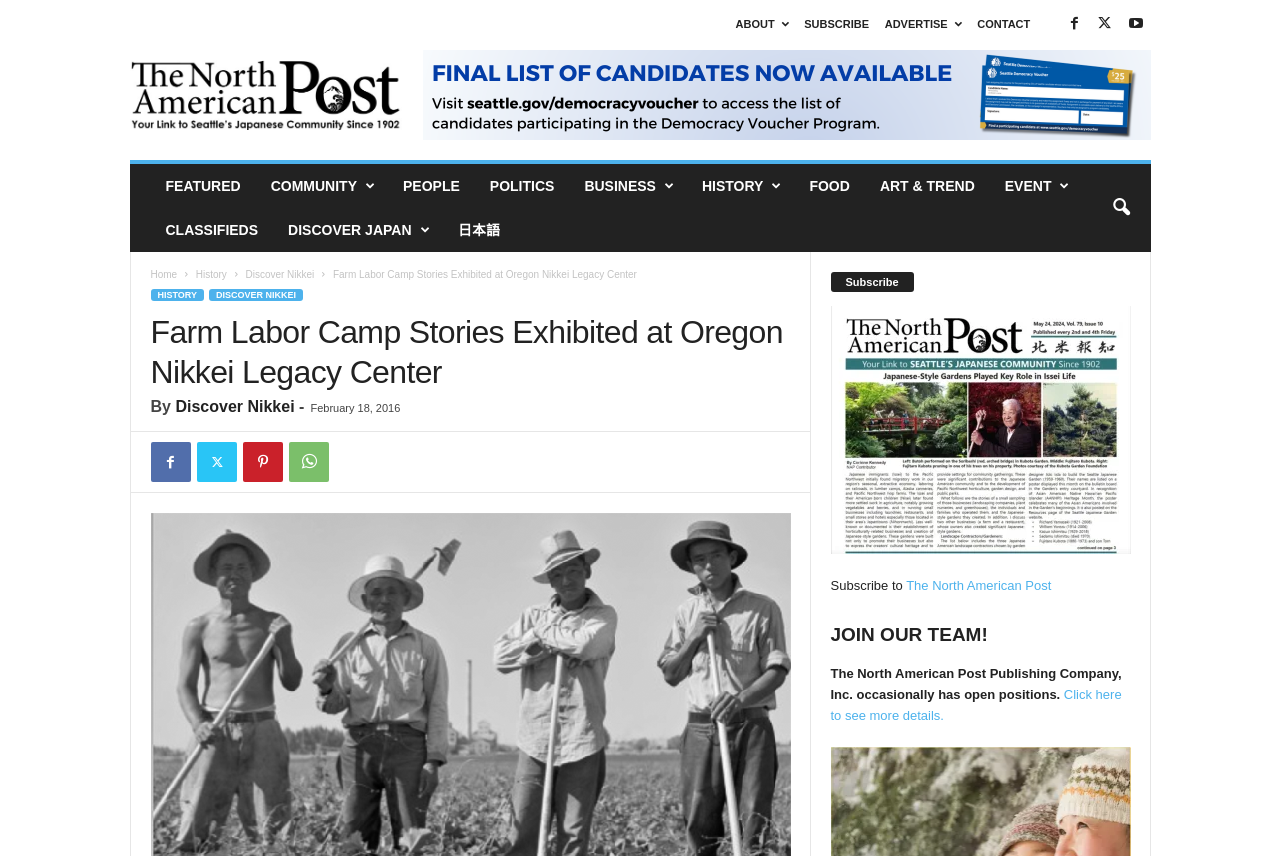Locate the bounding box coordinates of the element that should be clicked to fulfill the instruction: "Subscribe to The North American Post".

[0.708, 0.675, 0.821, 0.693]